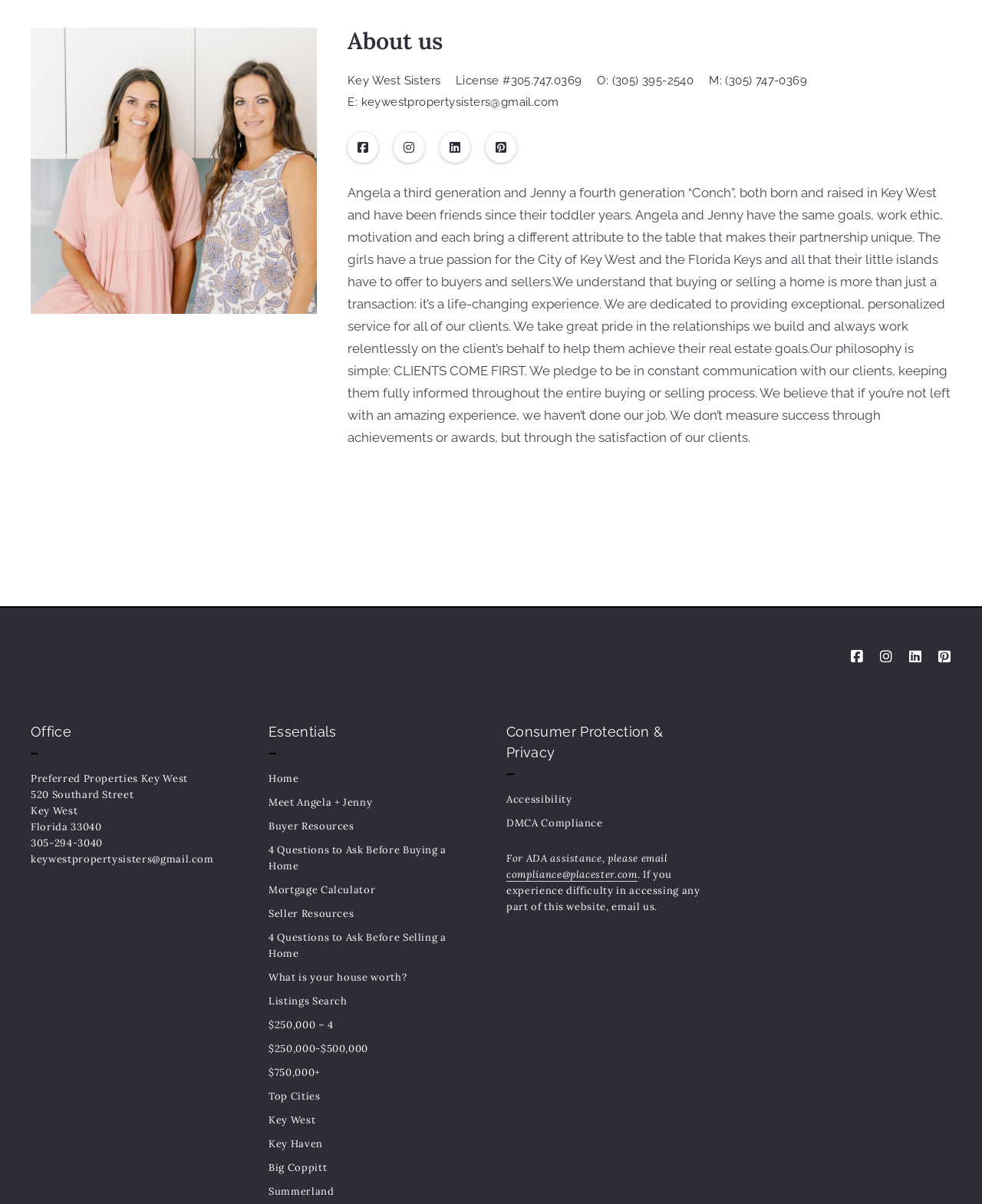Find the bounding box of the UI element described as: "E: keywestpropertysisters@gmail.com". The bounding box coordinates should be given as four float values between 0 and 1, i.e., [left, top, right, bottom].

[0.354, 0.078, 0.569, 0.09]